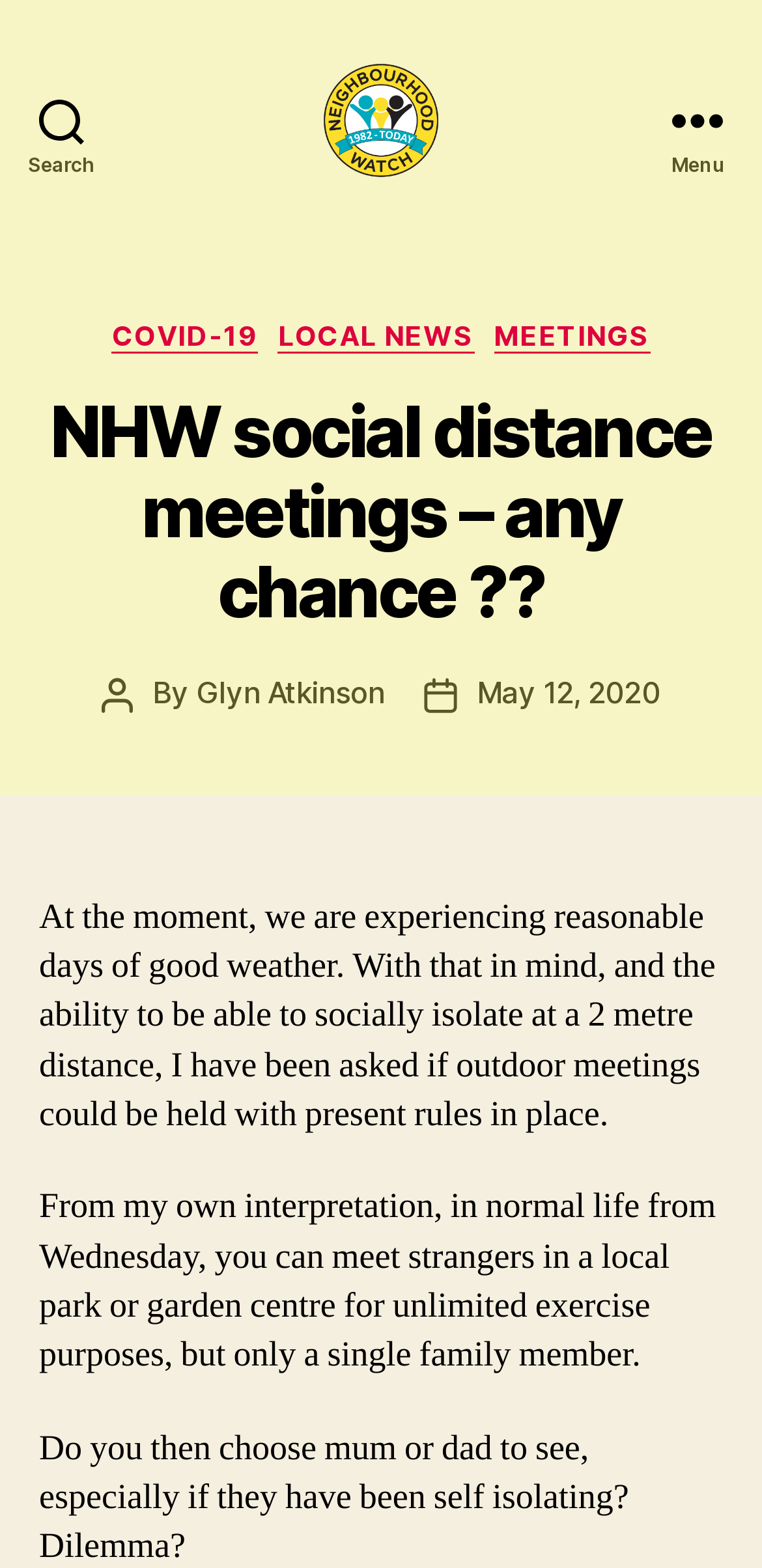Generate the title text from the webpage.

NHW social distance meetings – any chance ??